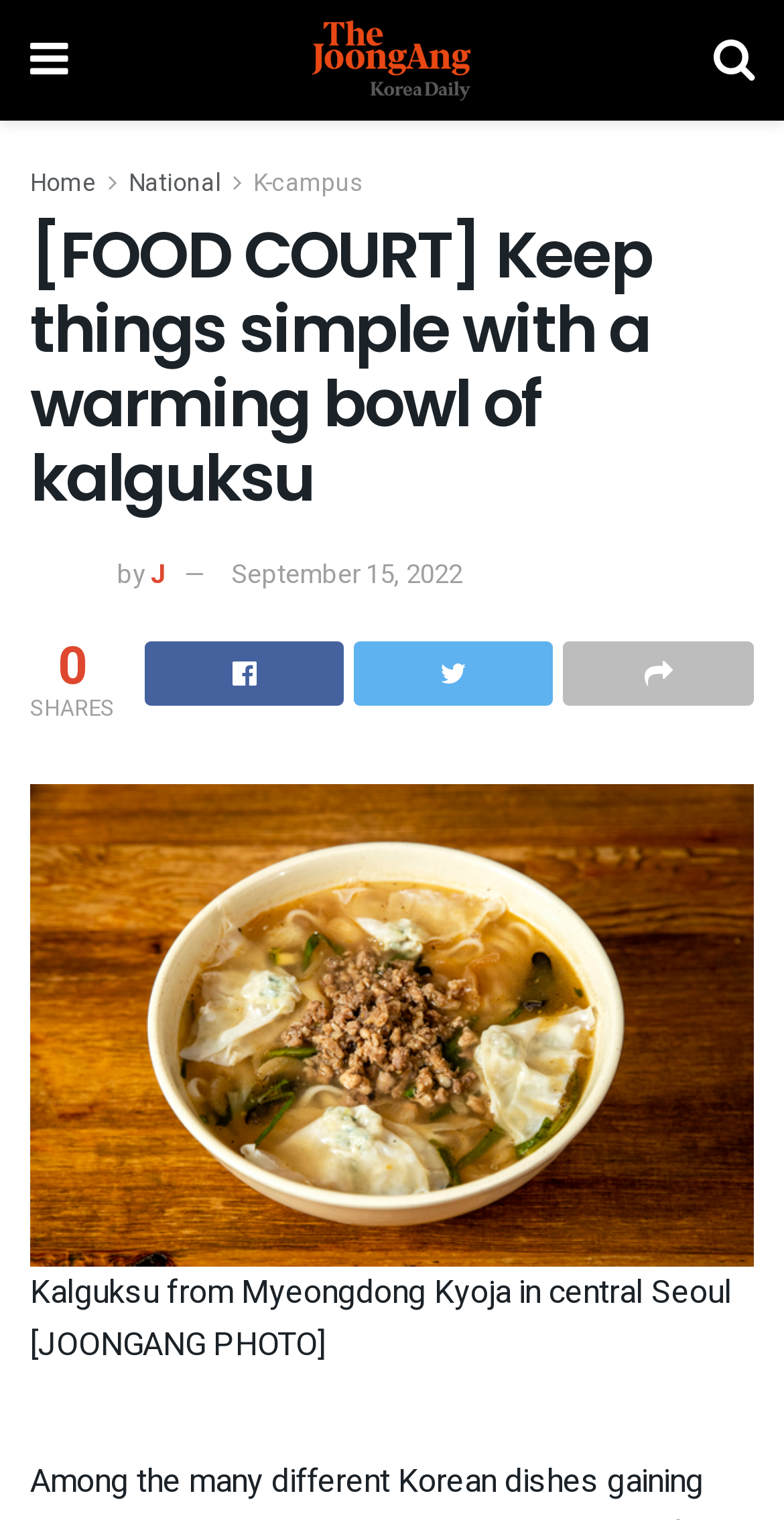Can you determine the main header of this webpage?

[FOOD COURT] Keep things simple with a warming bowl of kalguksu